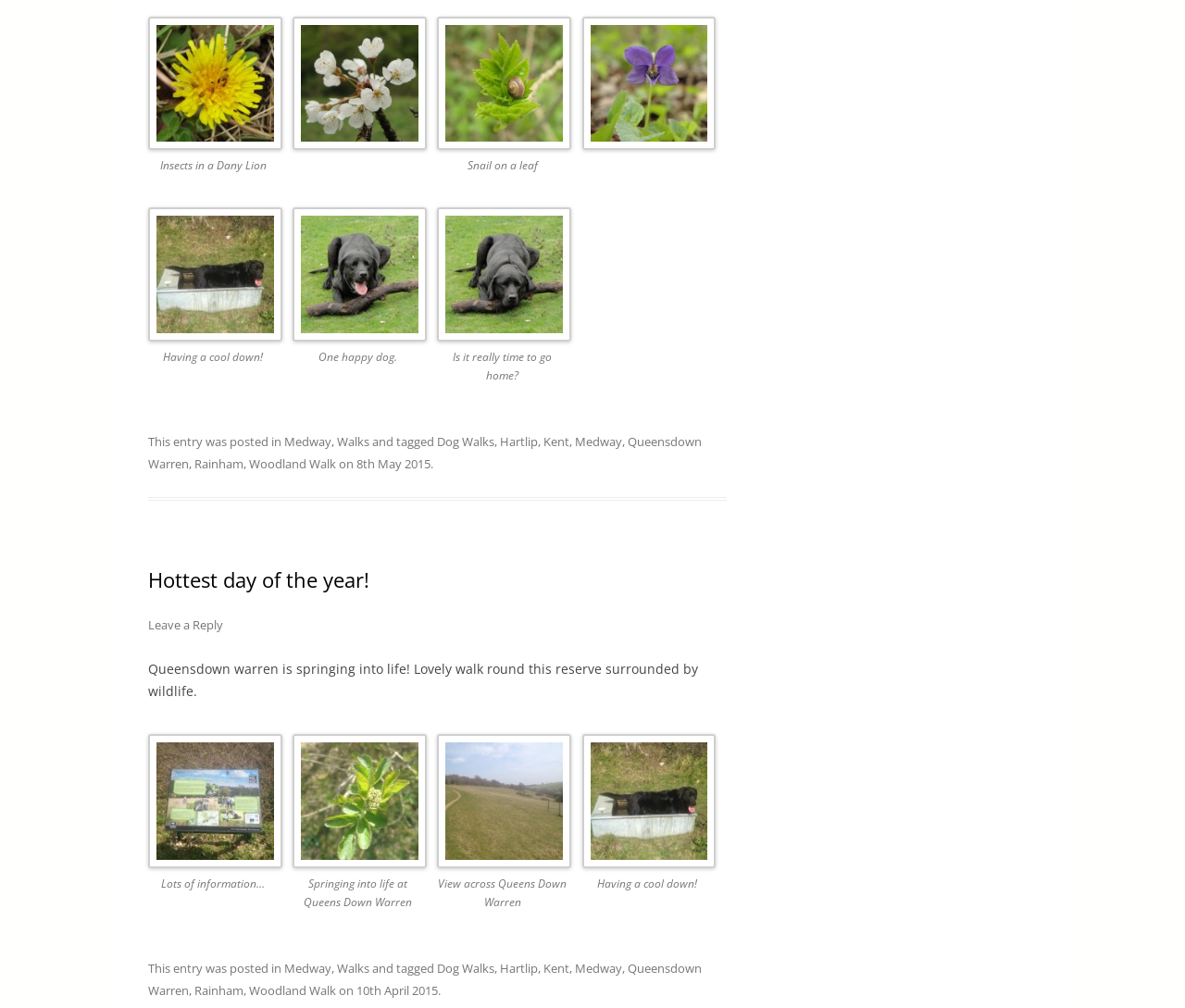Identify the bounding box coordinates of the part that should be clicked to carry out this instruction: "Click the link to Medway".

[0.24, 0.429, 0.28, 0.446]